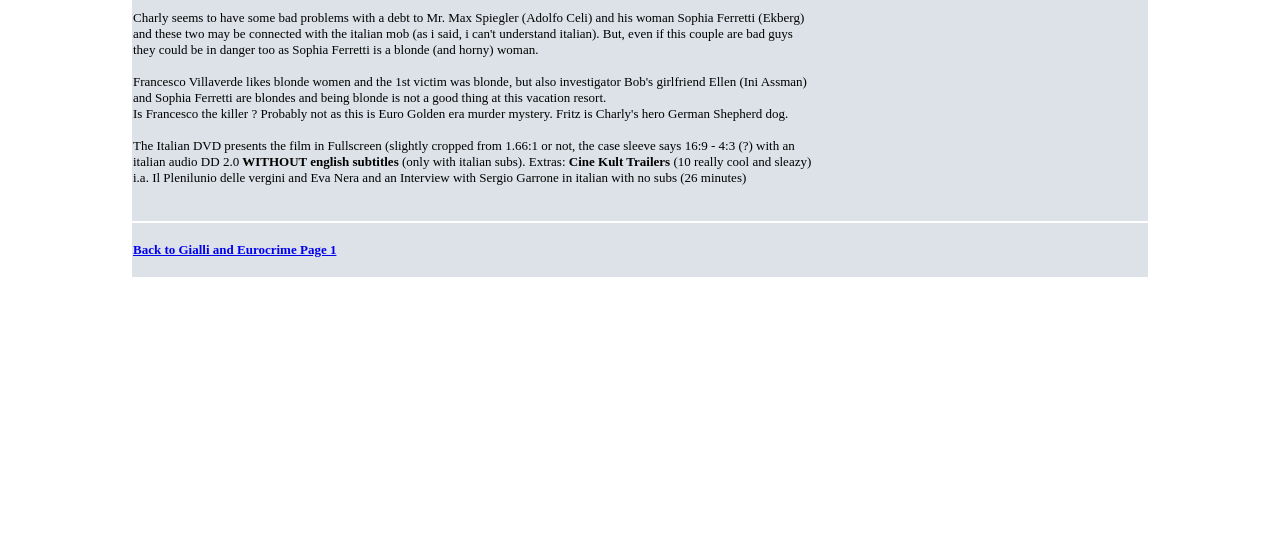What is the aspect ratio of the film on the Italian DVD?
Provide a one-word or short-phrase answer based on the image.

Fullscreen